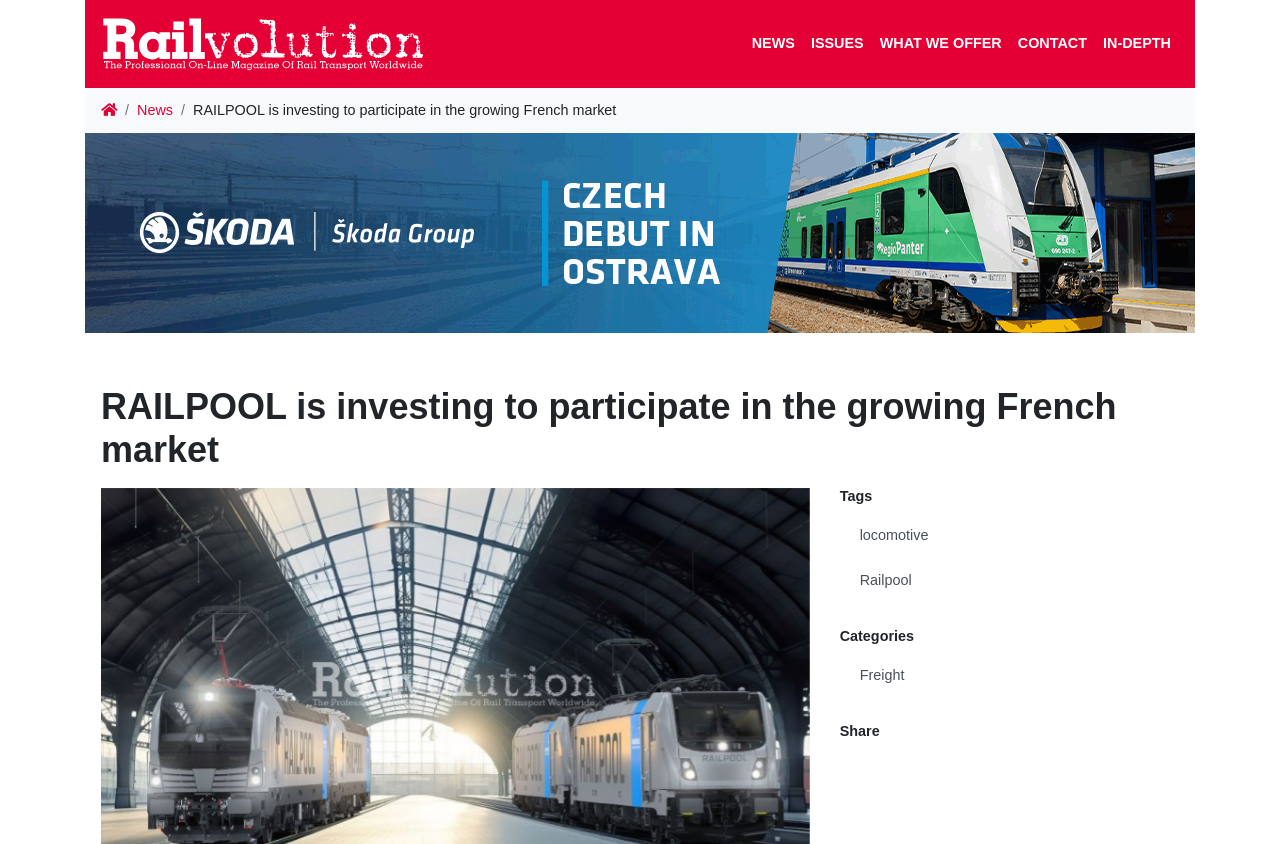Find the bounding box coordinates of the element's region that should be clicked in order to follow the given instruction: "read about Railpool's investment in French market". The coordinates should consist of four float numbers between 0 and 1, i.e., [left, top, right, bottom].

[0.151, 0.12, 0.482, 0.139]